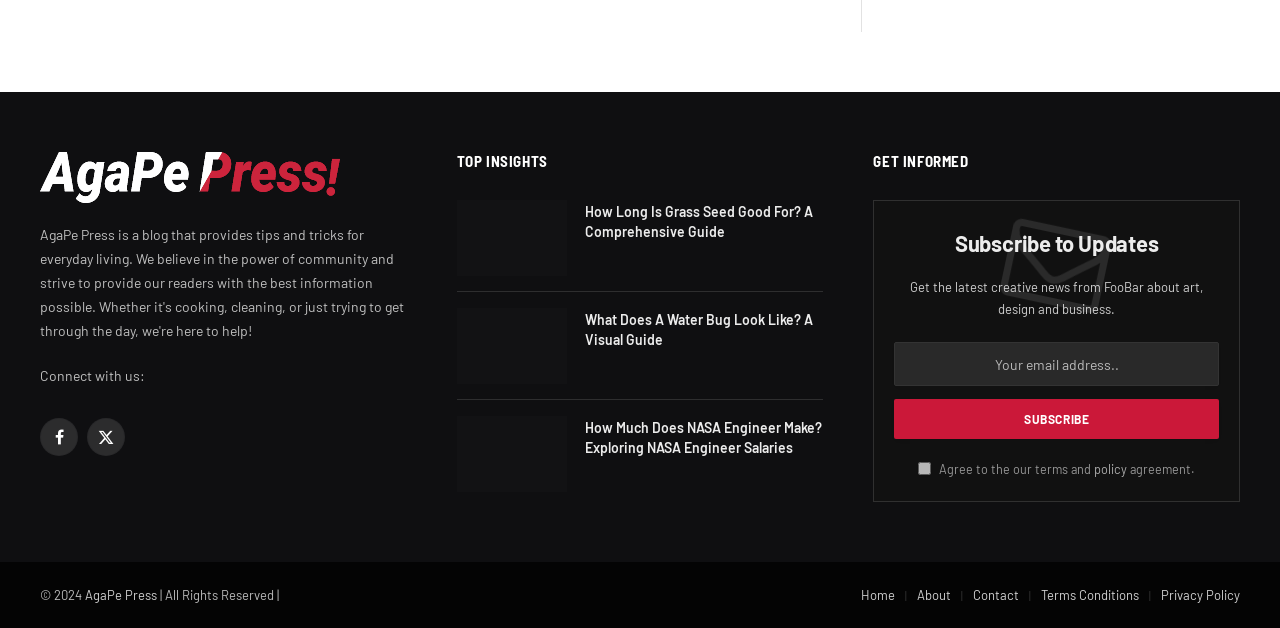Look at the image and answer the question in detail:
What is the title of the first article?

I looked at the article section and found the first article's title, which is 'How Long Is Grass Seed Good For?', so the answer is 'How Long Is Grass Seed Good For?'.